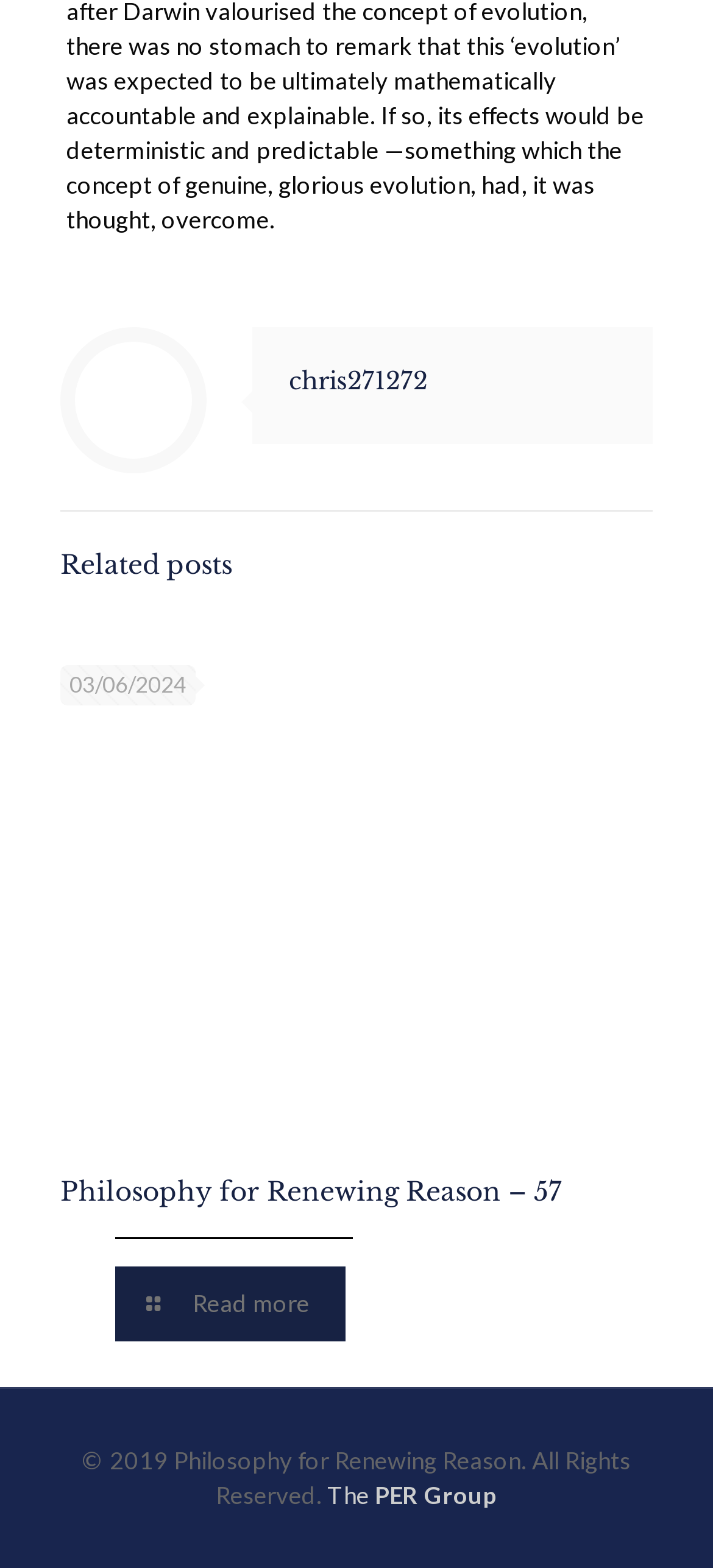What is the title of the related post?
Please provide a single word or phrase based on the screenshot.

Philosophy for Renewing Reason – 57